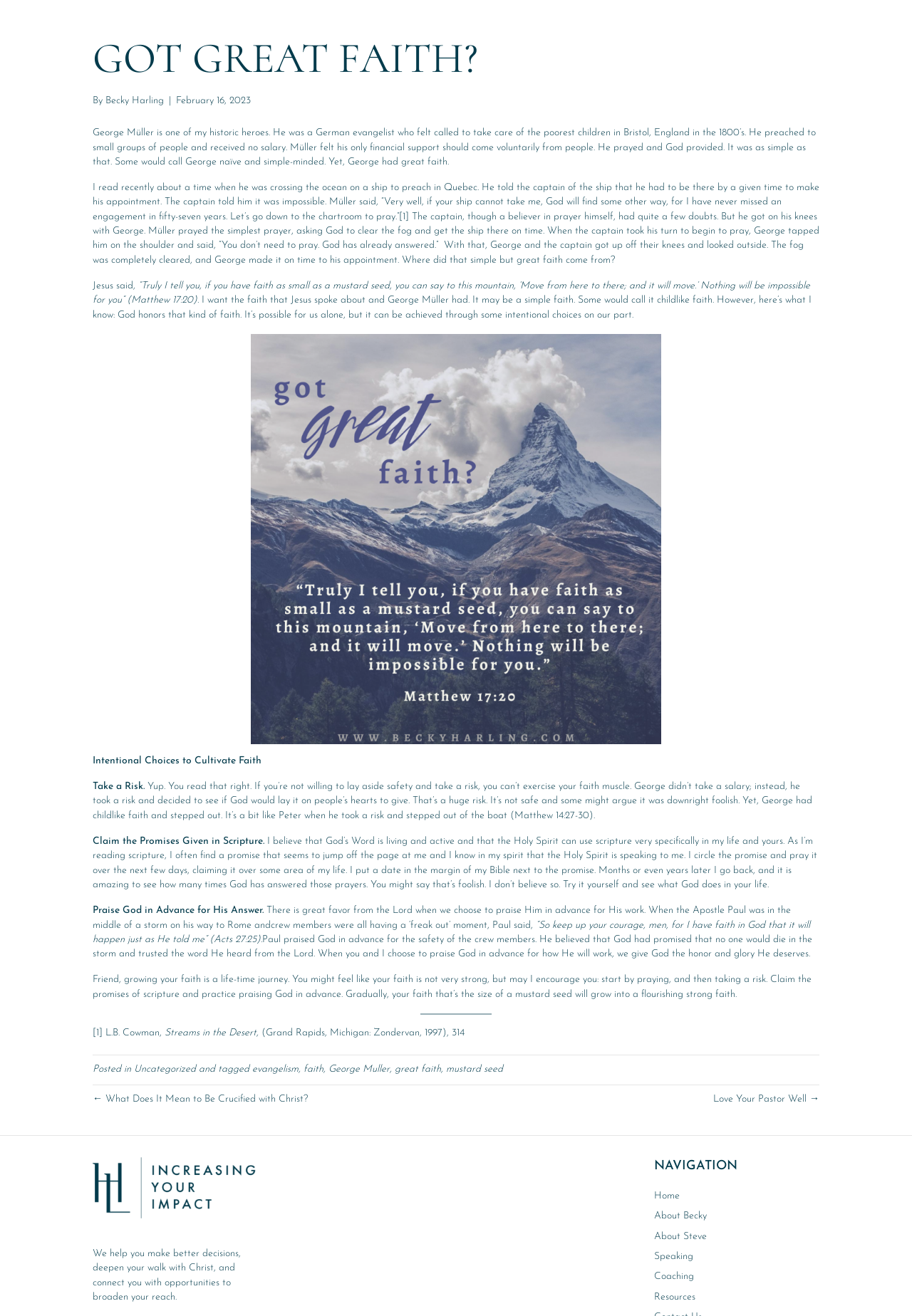Locate the bounding box coordinates of the clickable region to complete the following instruction: "Click on the link to read the previous post."

[0.102, 0.831, 0.338, 0.839]